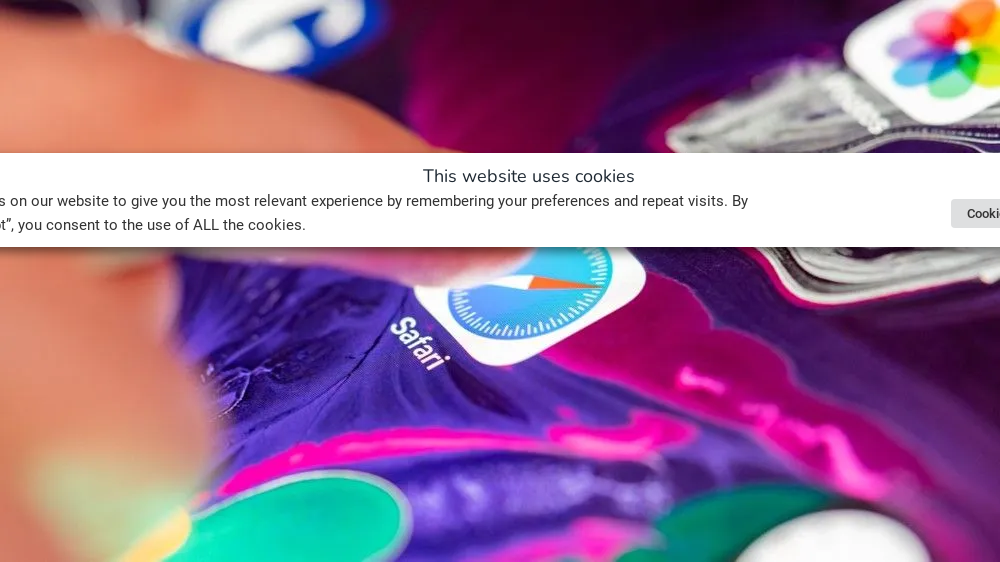Describe all the elements in the image extensively.

The image showcases a close-up of a person's hand interacting with a device screen, specifically highlighting the Safari browser icon, which features a compass design. Overlaying this scene is a transparent banner that informs users about cookie usage on the website, emphasizing user consent for data collection practices. The background illustrates a vibrant, glossy surface, likely part of a digital interface, enhancing the focus on the Safari application. This image captures the intersection of technology and user privacy, particularly in the context of web browsing and digital security.